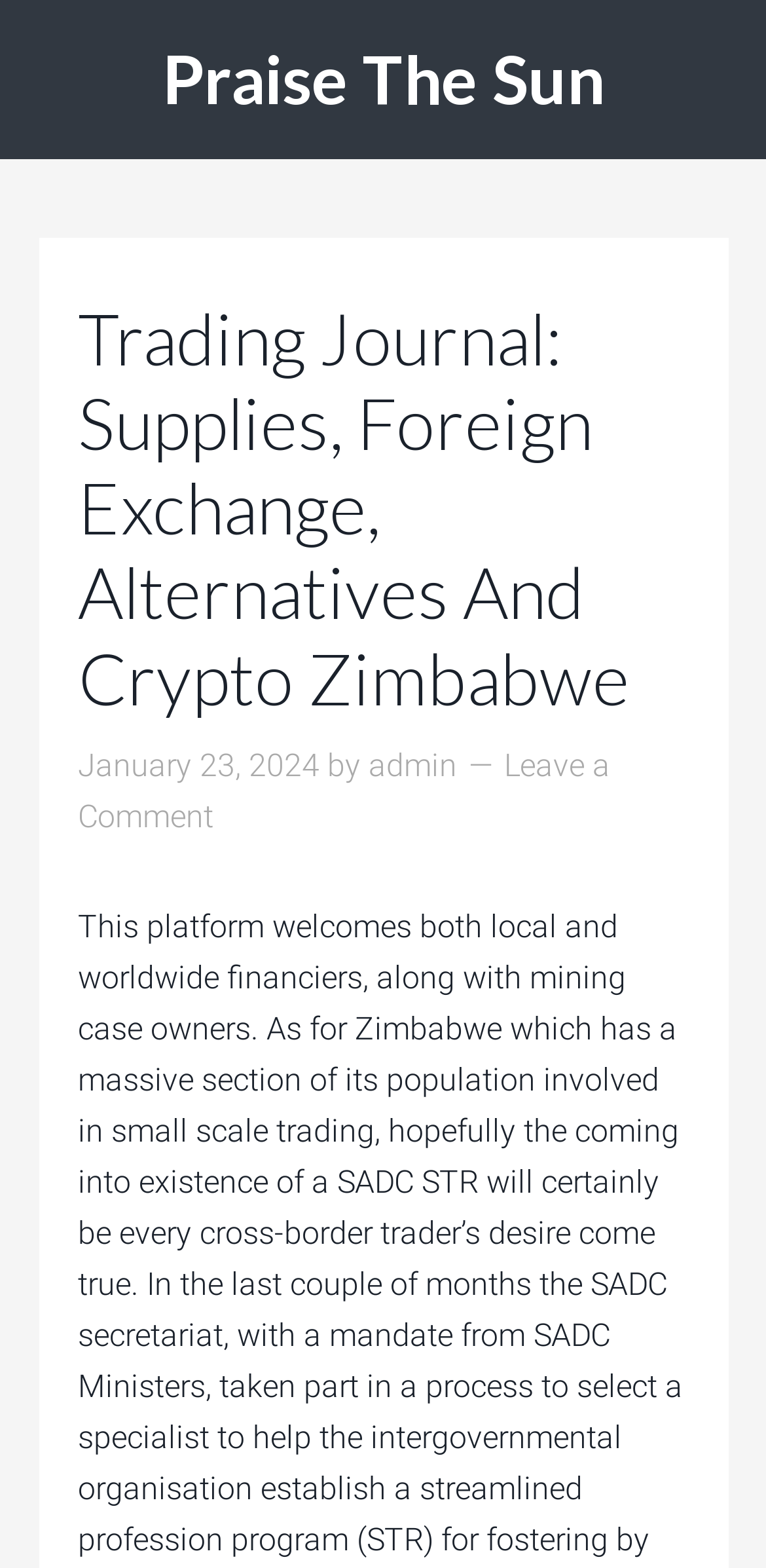Analyze and describe the webpage in a detailed narrative.

The webpage appears to be a blog post or article titled "Trading Journal: Supplies, Foreign Exchange, Alternatives And Crypto Zimbabwe" with a focus on Zimbabwe. At the top of the page, there is a header section containing the title, a timestamp "January 23, 2024", and the author's name "admin". The title is prominently displayed, taking up most of the width of the page.

Below the header section, there is a link to "Leave a Comment" on the left side, indicating that the article allows user engagement. The top-right corner of the page features a link to "Praise The Sun", which may be a logo or a navigation element.

The content of the article is not explicitly described in the accessibility tree, but the meta description suggests that it may discuss Zimbabwe's population in relation to finance and mining.